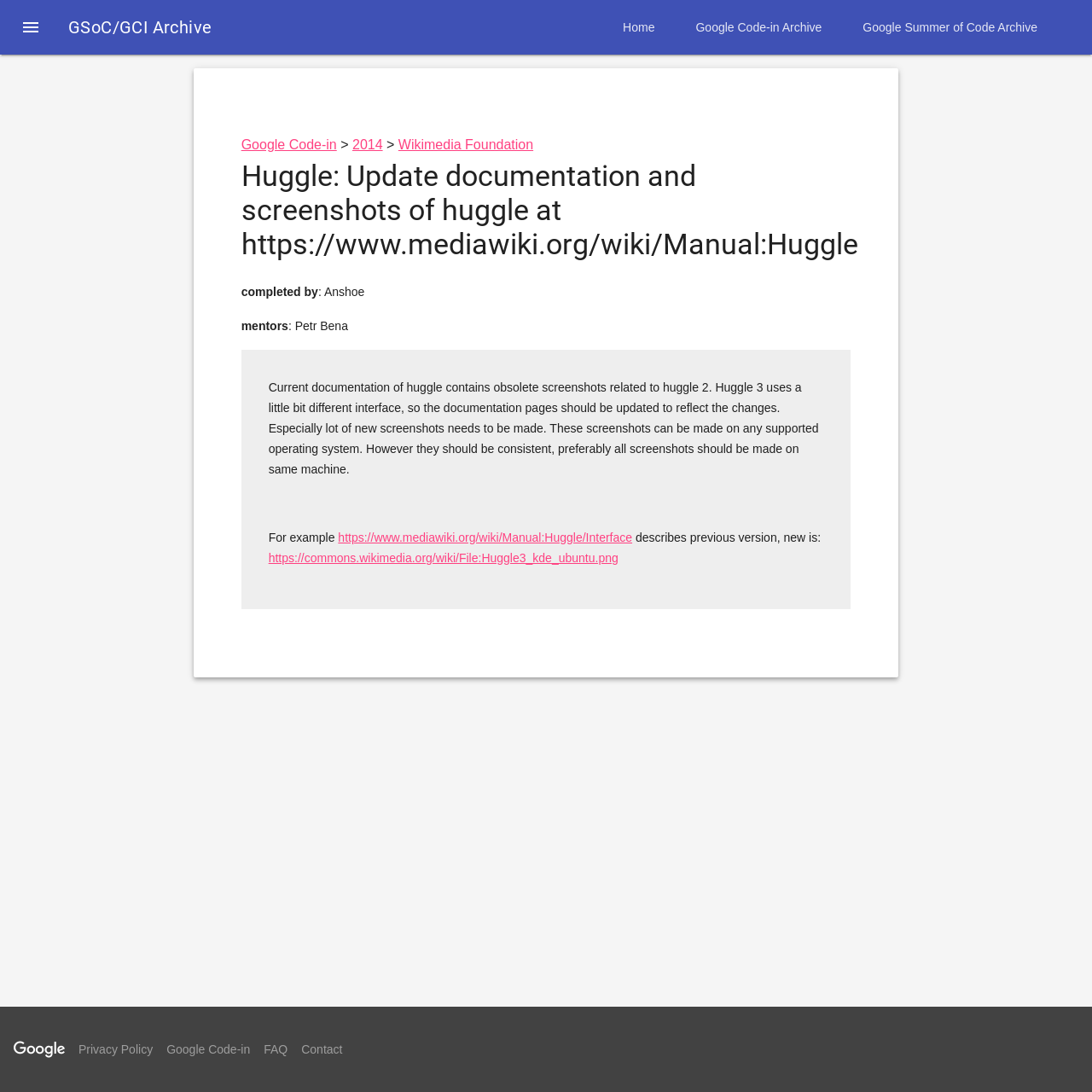What is the current state of the Huggle documentation?
Ensure your answer is thorough and detailed.

The static text 'Current documentation of huggle contains obsolete screenshots related to huggle 2.' explains that the current documentation of Huggle contains screenshots that are no longer relevant, as they are related to Huggle 2, not Huggle 3.